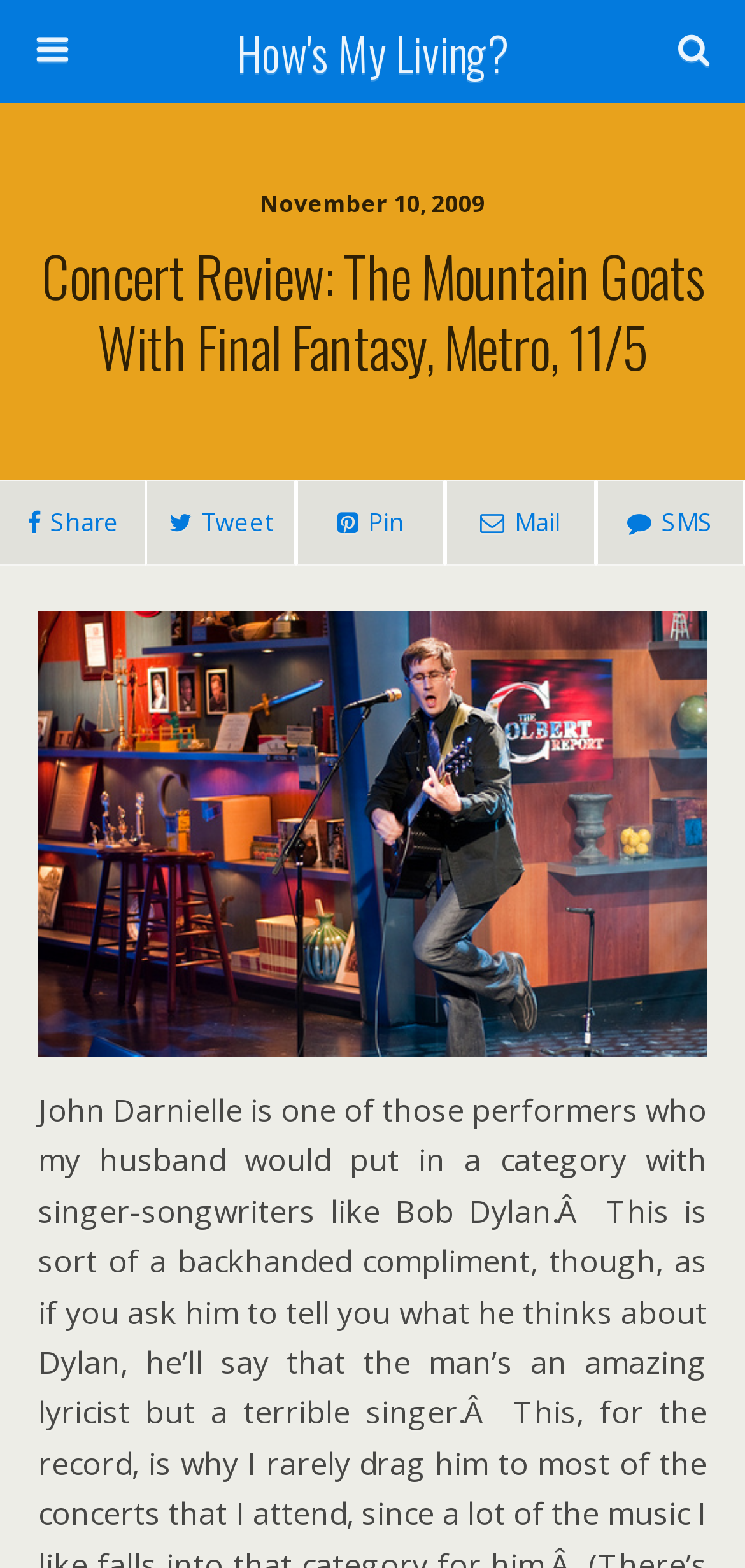Find the bounding box coordinates for the element described here: "Mail".

[0.598, 0.306, 0.799, 0.361]